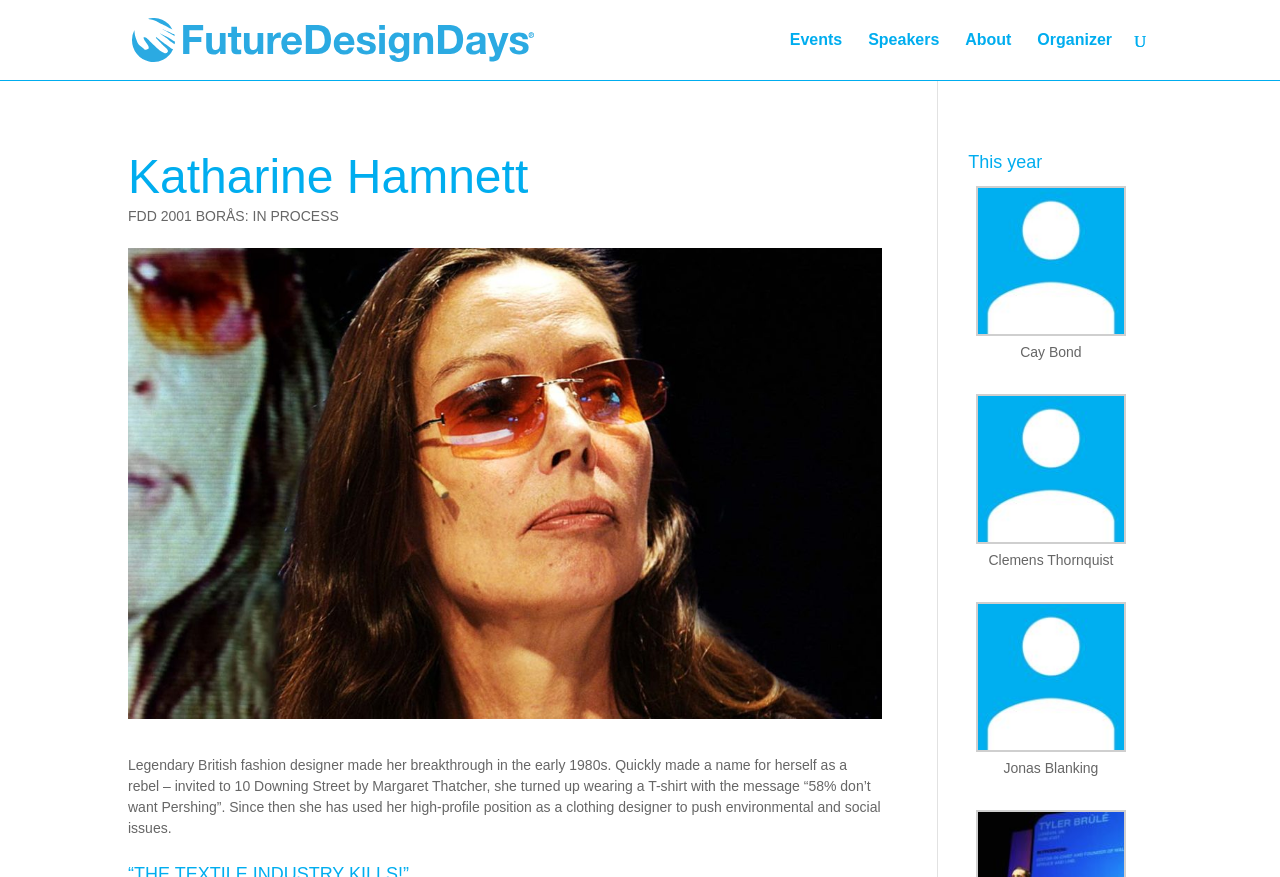Give a detailed overview of the webpage's appearance and contents.

The webpage is about Katharine Hamnett, a legendary British fashion designer. At the top, there is a logo of FutureDesignDays, accompanied by a link to the same website. Below the logo, there is a navigation menu with links to Events, Speakers, About, and Organizer.

On the left side of the page, there is a search bar at the top, followed by a heading that reads "Katharine Hamnett". Below the heading, there is a link to "FDD 2001 BORÅS: IN PROCESS". Underneath, there is a paragraph of text that describes Katharine Hamnett's background and her use of her high-profile position to push environmental and social issues.

On the right side of the page, there is a heading that reads "This year". Below the heading, there are three gallery images with captions, each featuring a different person: Cay Bond, Clemens Thornquist, and Jonas Blanking. Each image has a link and a description list with the person's name. The images are stacked vertically, with the first one at the top and the last one at the bottom.